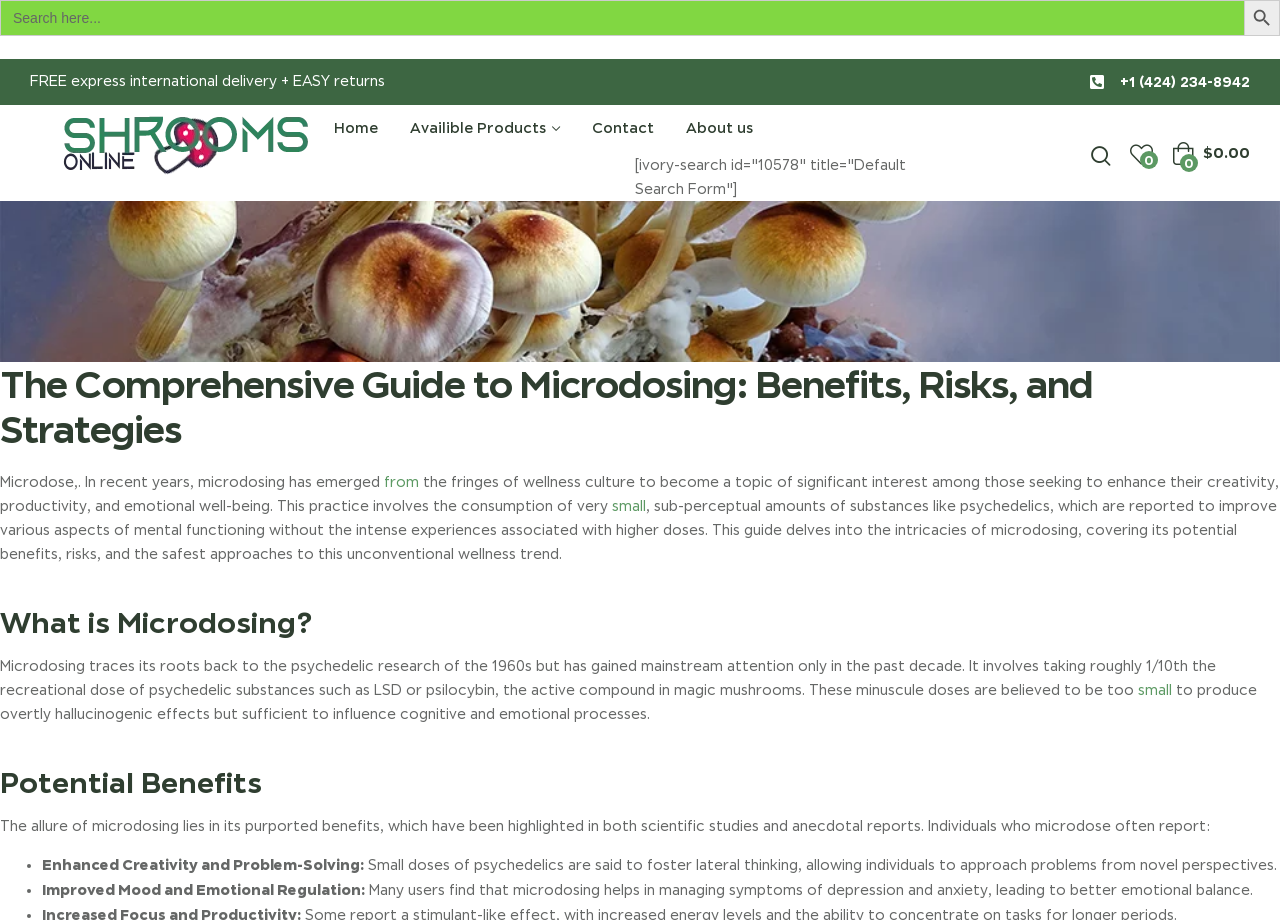Please mark the bounding box coordinates of the area that should be clicked to carry out the instruction: "Explore clinical operations".

None